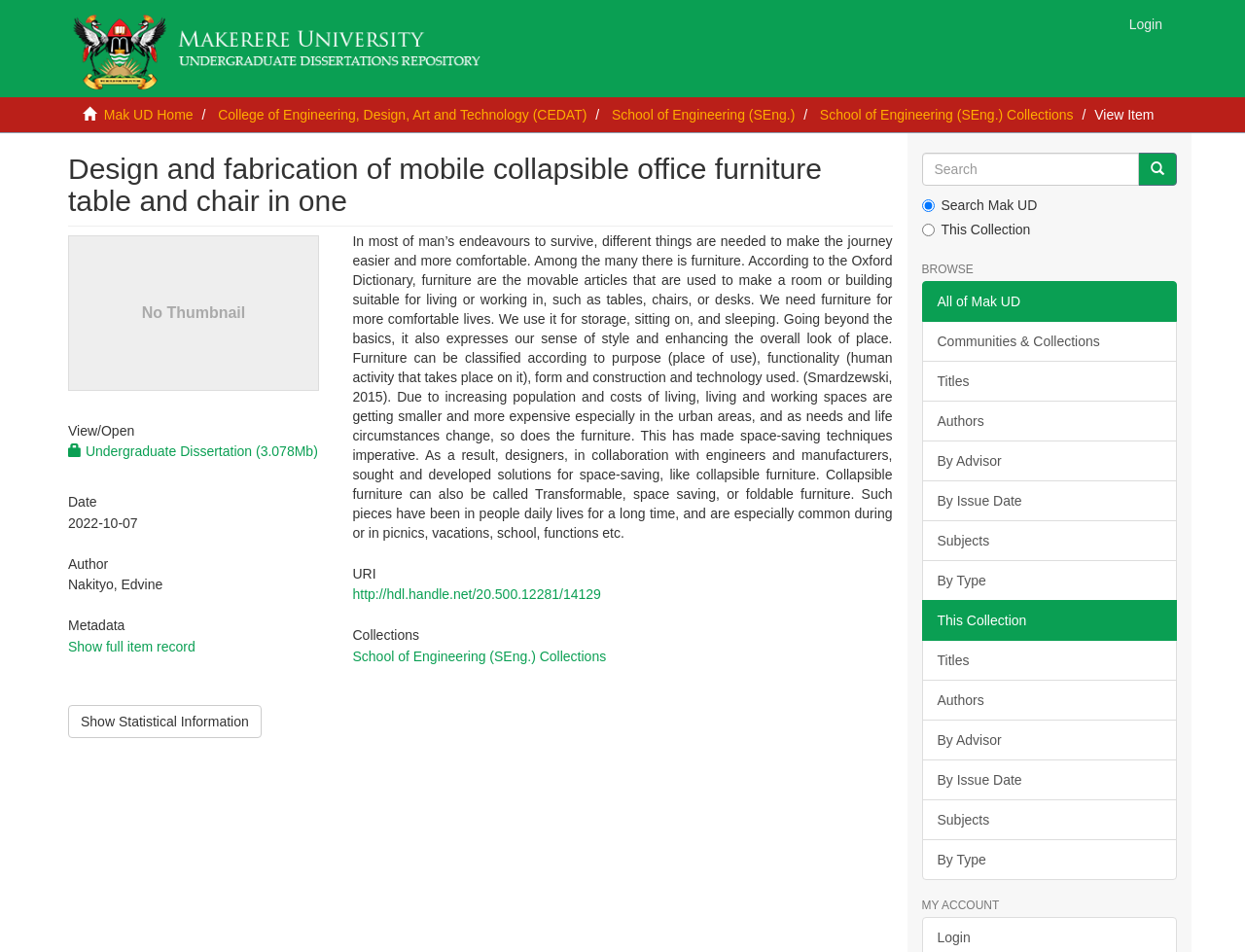Predict the bounding box coordinates of the area that should be clicked to accomplish the following instruction: "Search for a specific term". The bounding box coordinates should consist of four float numbers between 0 and 1, i.e., [left, top, right, bottom].

[0.74, 0.16, 0.915, 0.195]